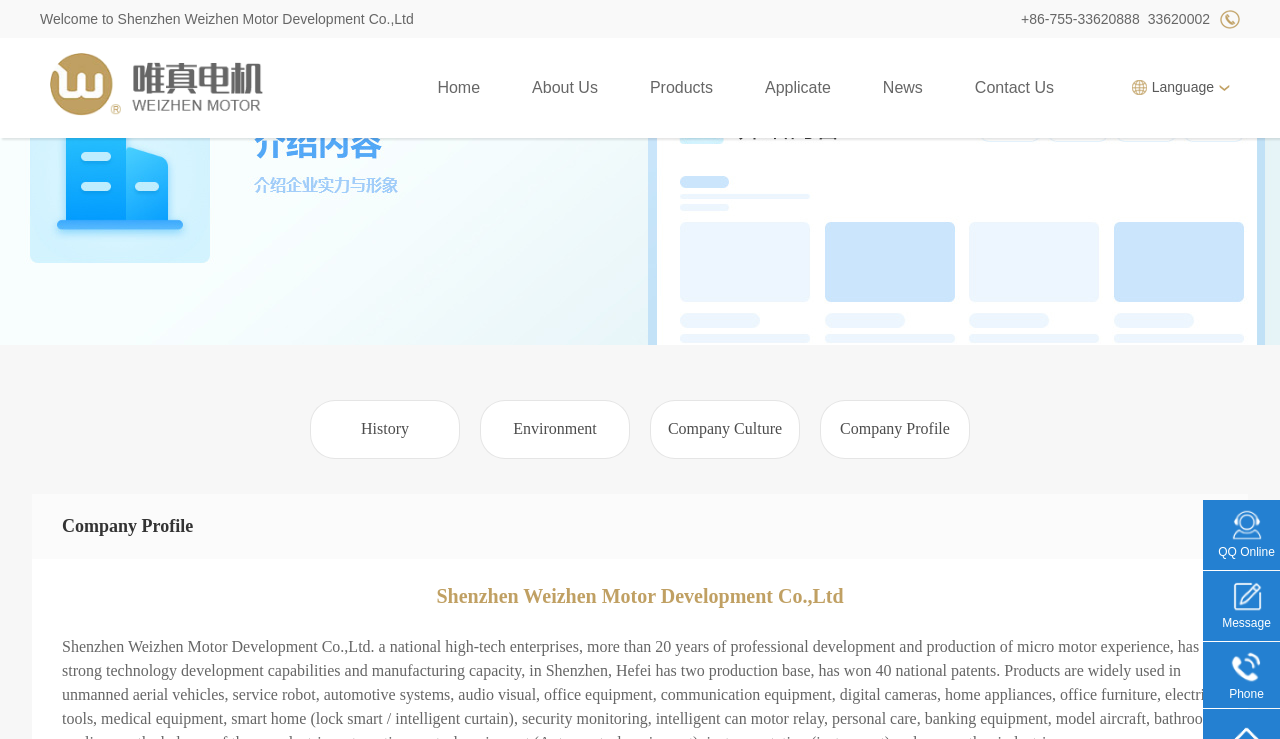Provide your answer in a single word or phrase: 
What are the main sections of the website?

Home, About Us, Products, etc.